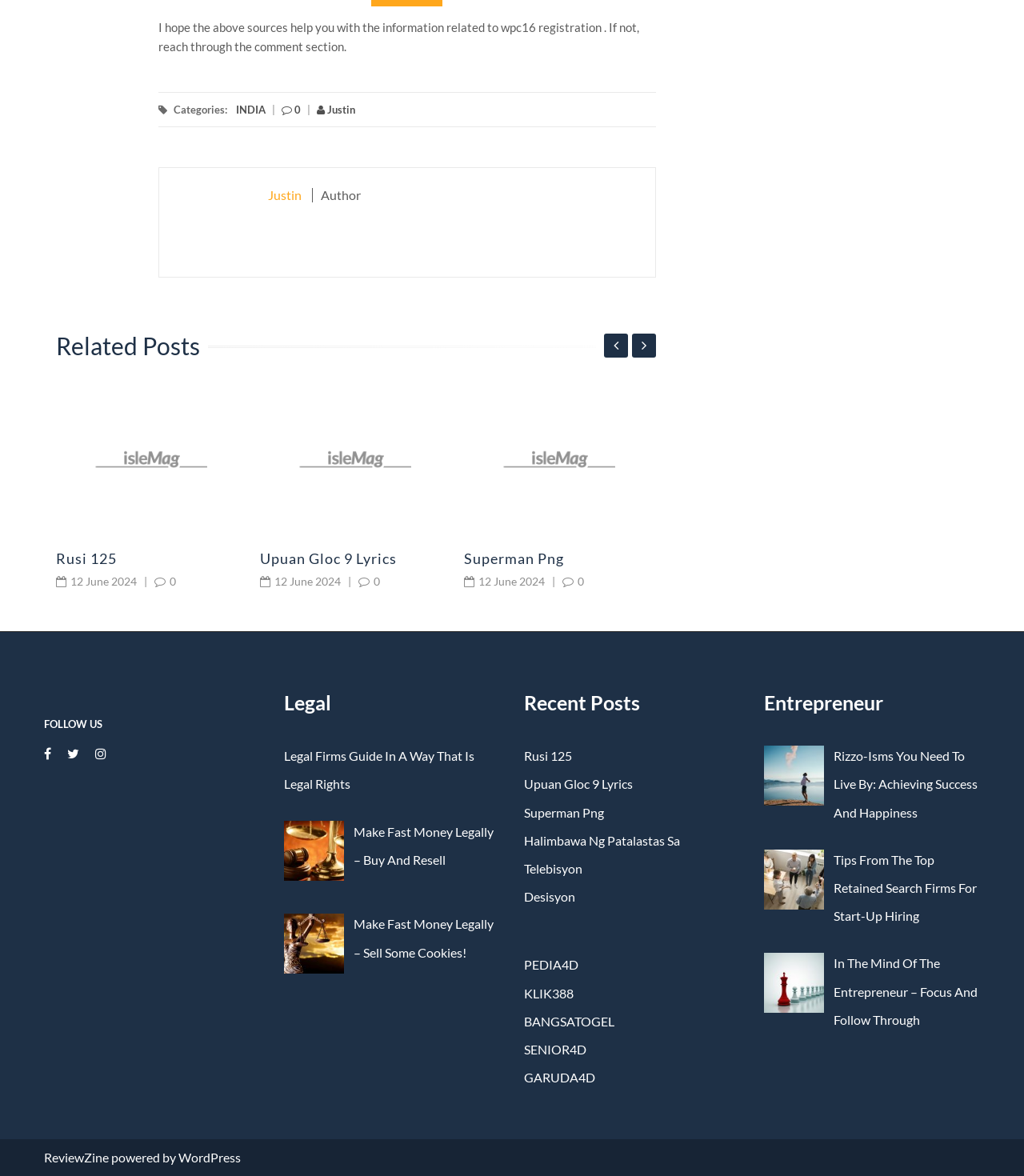Please identify the bounding box coordinates of the element I should click to complete this instruction: 'Read the 'Entrepreneur' section'. The coordinates should be given as four float numbers between 0 and 1, like this: [left, top, right, bottom].

[0.746, 0.585, 0.957, 0.61]